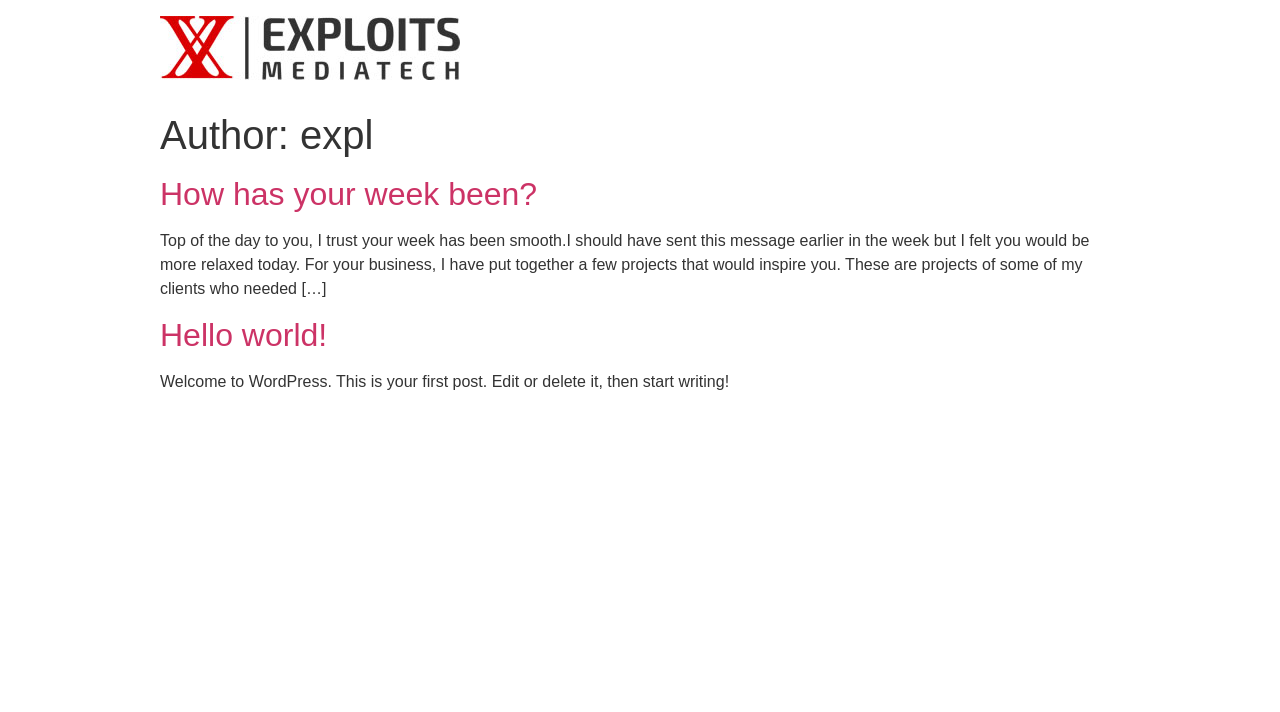What is the title of the second article?
Please provide a detailed and thorough answer to the question.

The second article has a heading 'Hello world!' and the text is a welcome message to WordPress. Therefore, the title of the second article is 'Hello world!'.